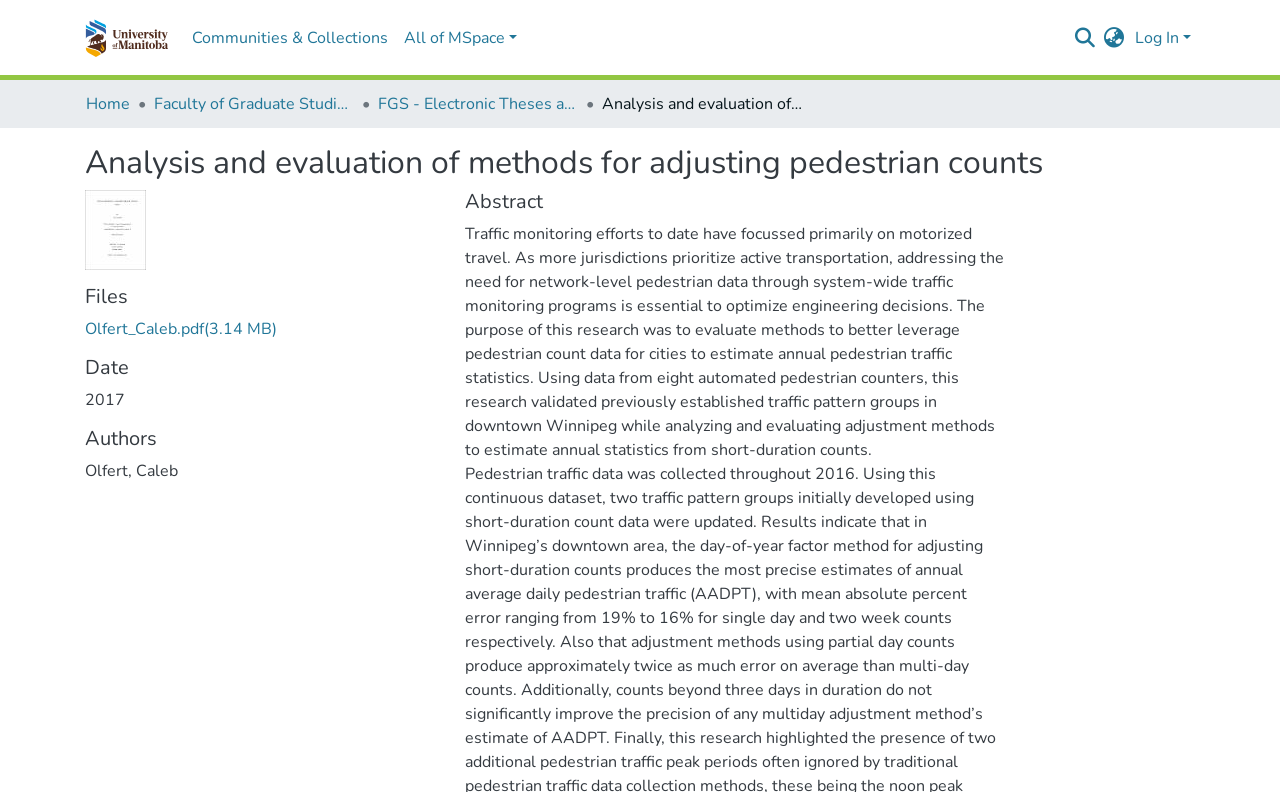Find the bounding box coordinates of the clickable area required to complete the following action: "Switch language".

[0.858, 0.033, 0.884, 0.063]